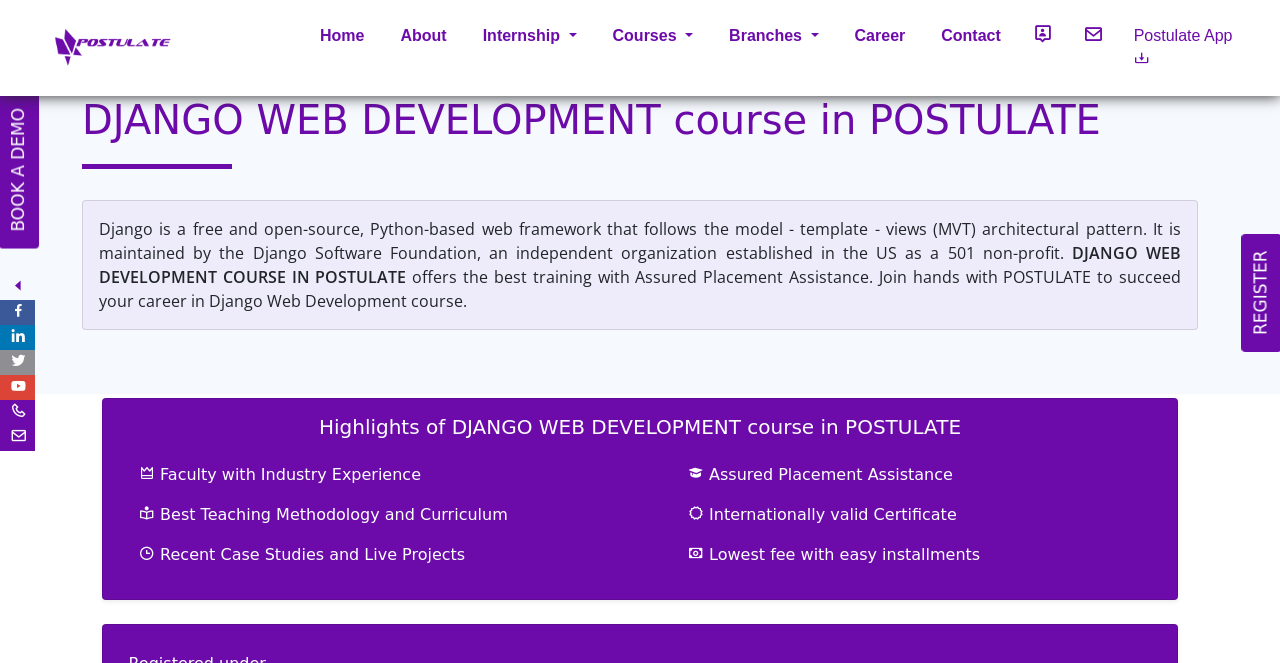Locate the bounding box coordinates of the element that should be clicked to execute the following instruction: "Expand the Internship button".

[0.365, 0.024, 0.463, 0.084]